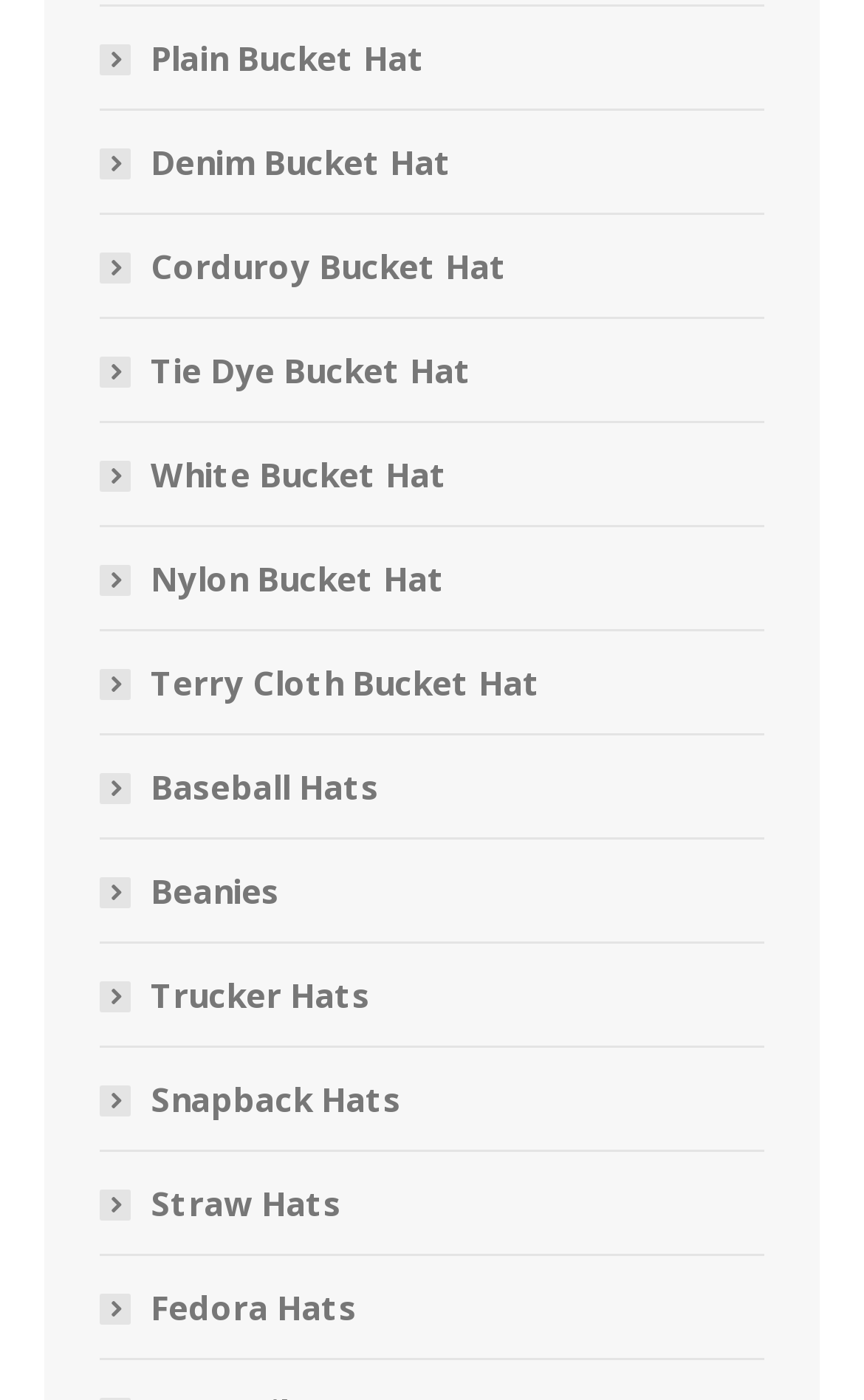Are there any hats made of corduroy? Examine the screenshot and reply using just one word or a brief phrase.

Yes